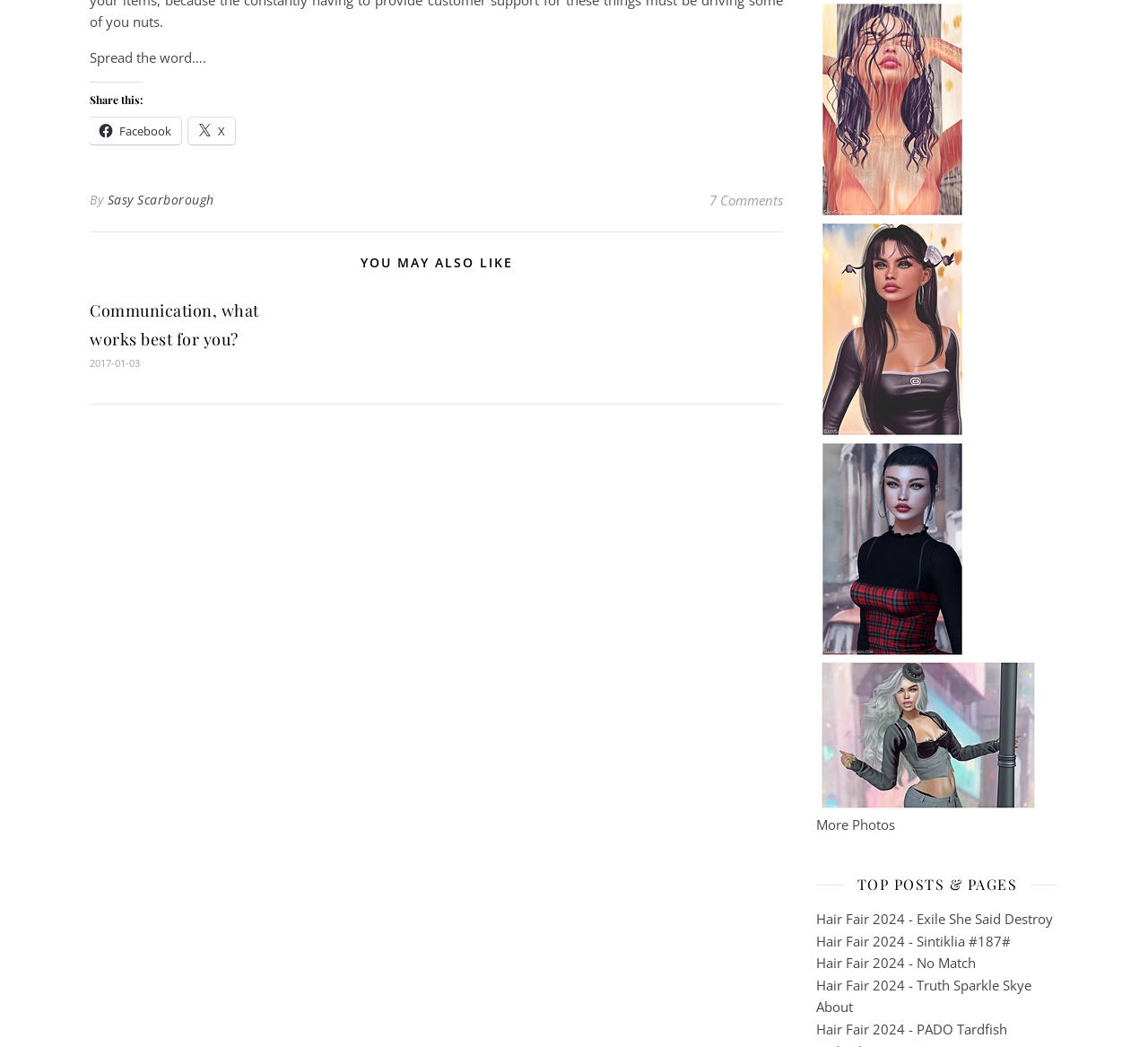Locate the bounding box coordinates of the element that needs to be clicked to carry out the instruction: "Visit the 'About' page". The coordinates should be given as four float numbers ranging from 0 to 1, i.e., [left, top, right, bottom].

[0.711, 0.953, 0.743, 0.97]